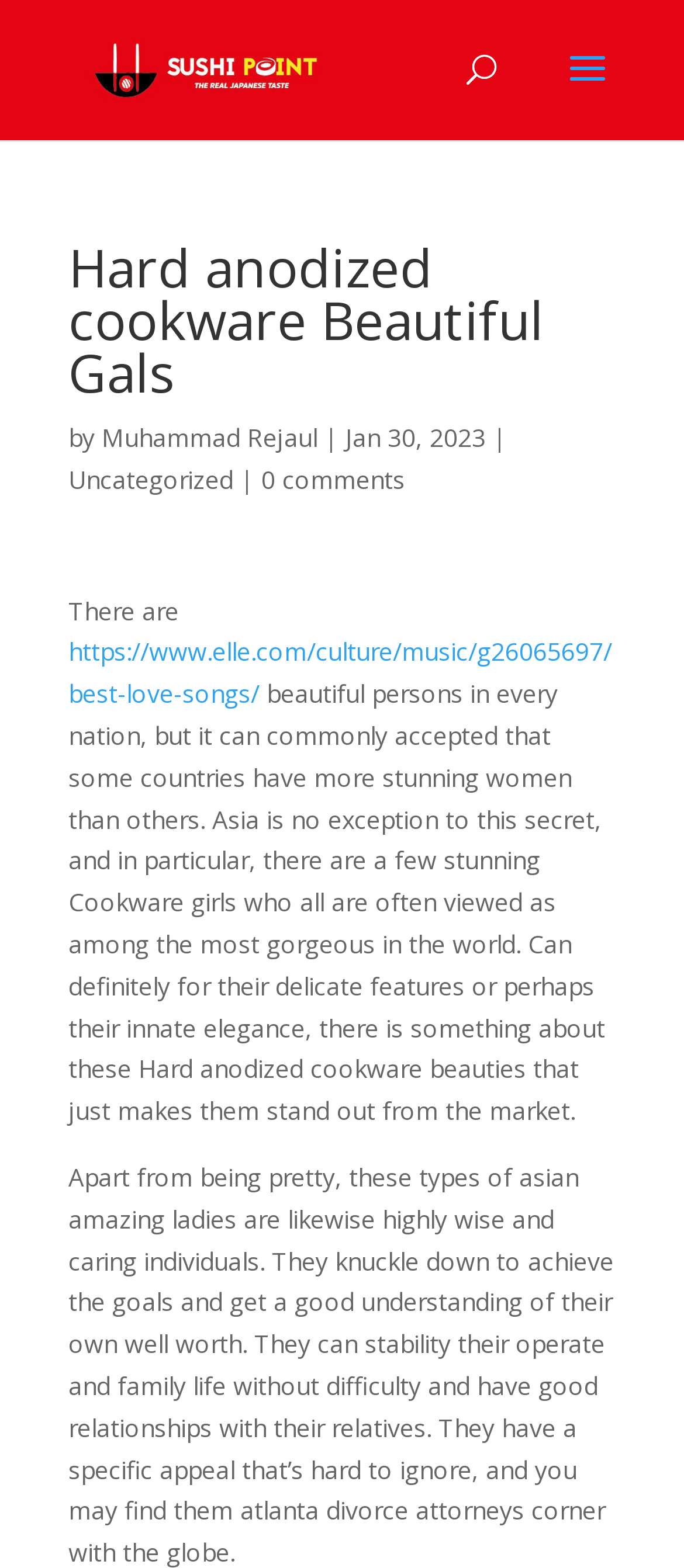Illustrate the webpage's structure and main components comprehensively.

The webpage appears to be a blog post or article about beautiful Asian women. At the top left of the page, there is a link to "SUSHI POINT" accompanied by an image with the same name. Below this, there is a search bar that spans almost the entire width of the page.

The main content of the page is headed by a title "Hard anodized cookware Beautiful Gals" in a large font size. Below the title, there is a byline "by Muhammad Rejaul" followed by the date "Jan 30, 2023". To the right of the byline, there is a category link "Uncategorized" and a link to "0 comments".

The main article text begins with the phrase "There are" and is followed by a link to an external article about the best love songs. The article then discusses the beauty of Asian women, describing them as "stunning" and "gorgeous". The text is quite lengthy and spans almost the entire width of the page.

Overall, the page has a simple layout with a prominent title and a clear hierarchy of information. The use of links and images adds visual interest to the page, and the article text is easy to read and understand.